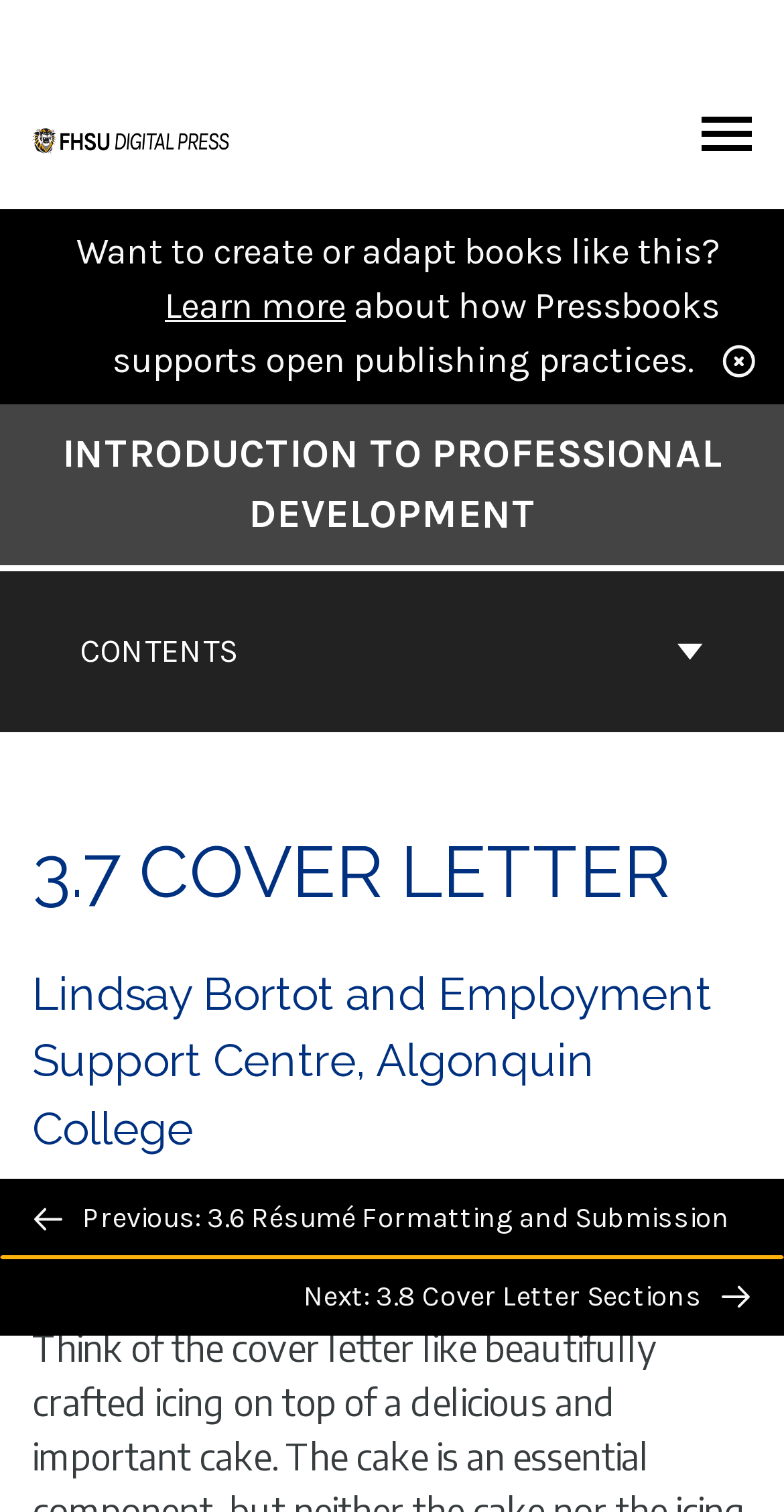Identify the bounding box coordinates of the specific part of the webpage to click to complete this instruction: "Go to the previous chapter: 3.6 Résumé Formatting and Submission".

[0.0, 0.78, 1.0, 0.831]